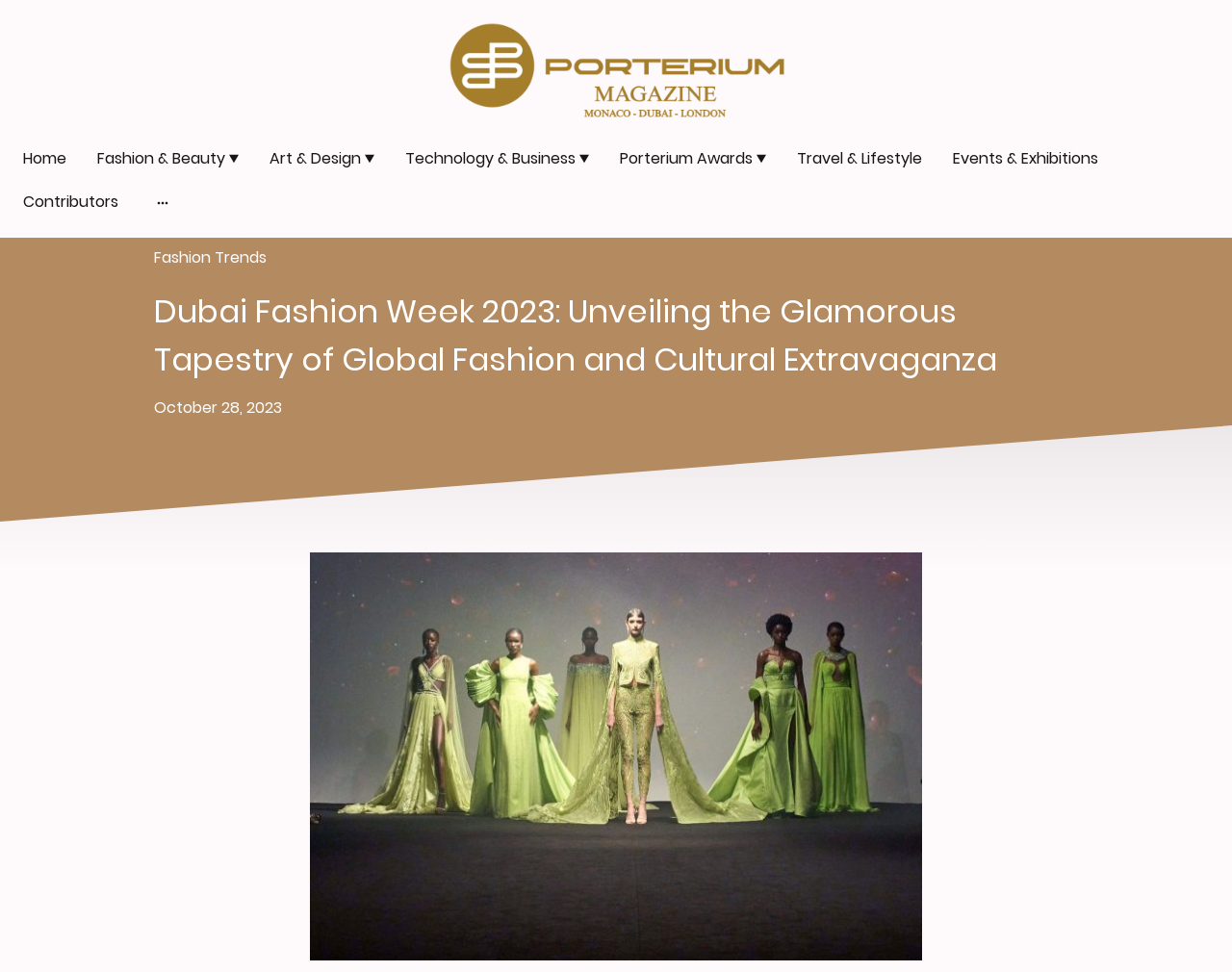Provide a comprehensive description of the webpage.

The webpage is about Dubai Fashion Week 2023, with a focus on unveiling the glamour of global fashion and cultural extravaganzas. At the top, there is a navigation menu with 7 links: Home, Fashion & Beauty, Art & Design, Technology & Business, Porterium Awards, Travel & Lifestyle, and Events & Exhibitions. Each link has a corresponding small image next to it.

Below the navigation menu, there is a large heading that reads "Dubai Fashion Week 2023: Unveiling the Glamorous Tapestry of Global Fashion and Cultural Extravaganza". To the right of the heading, there is a smaller text that reads "October 28, 2023". Above the heading, there is a small image.

Further down, there is a section with a heading "Fashion Trends". Below this heading, there is a large image that takes up most of the width of the page.

On the right side of the page, there is a security check section with a heading "Security Check". Below the heading, there is a small image, a textbox to enter a code, and a submit button.

There are a total of 6 images on the page, including the small images next to the navigation links, the small image above the heading, the large image below the "Fashion Trends" heading, and the small images in the security check section.